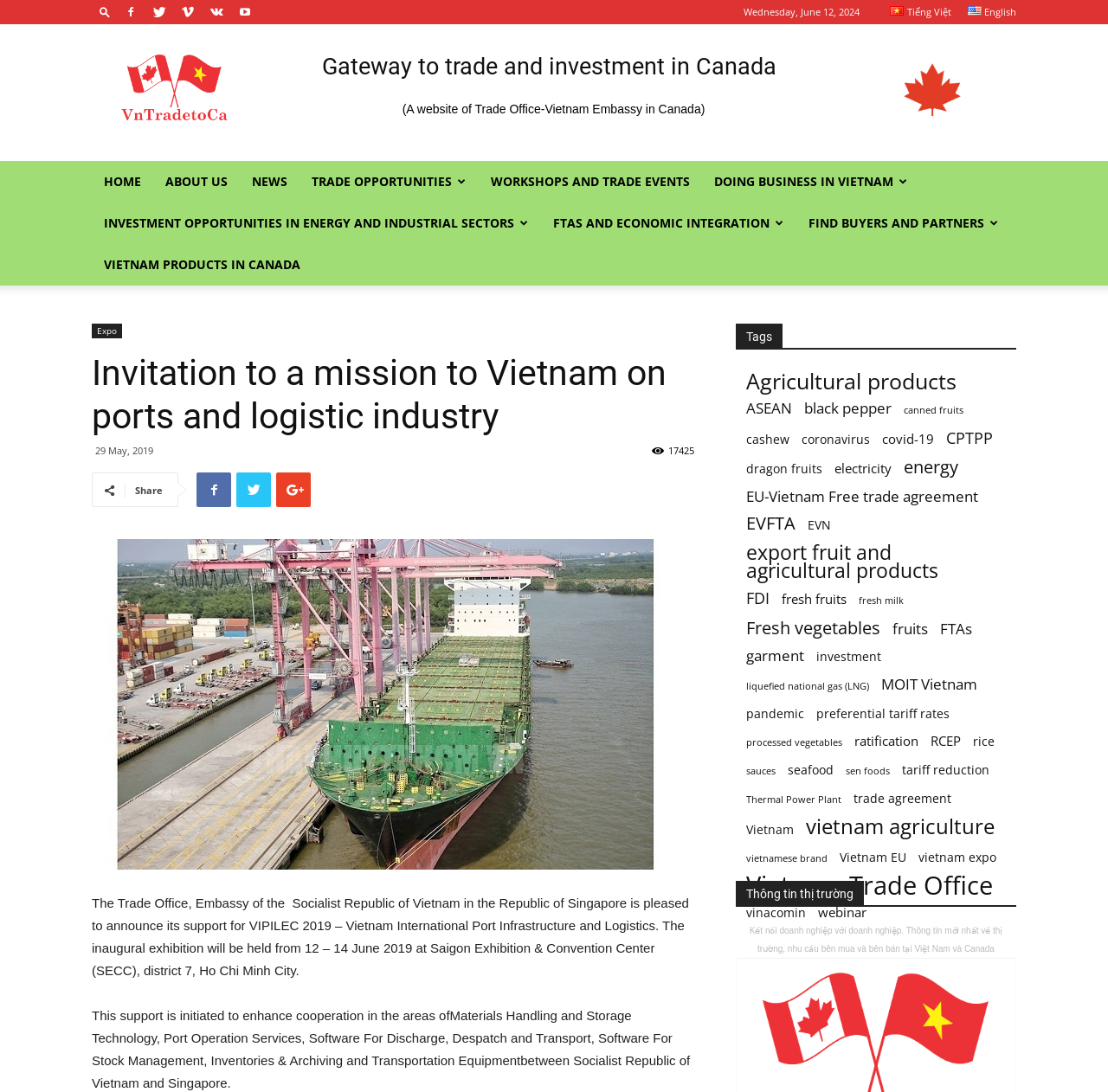What is the language of the webpage? Refer to the image and provide a one-word or short phrase answer.

English